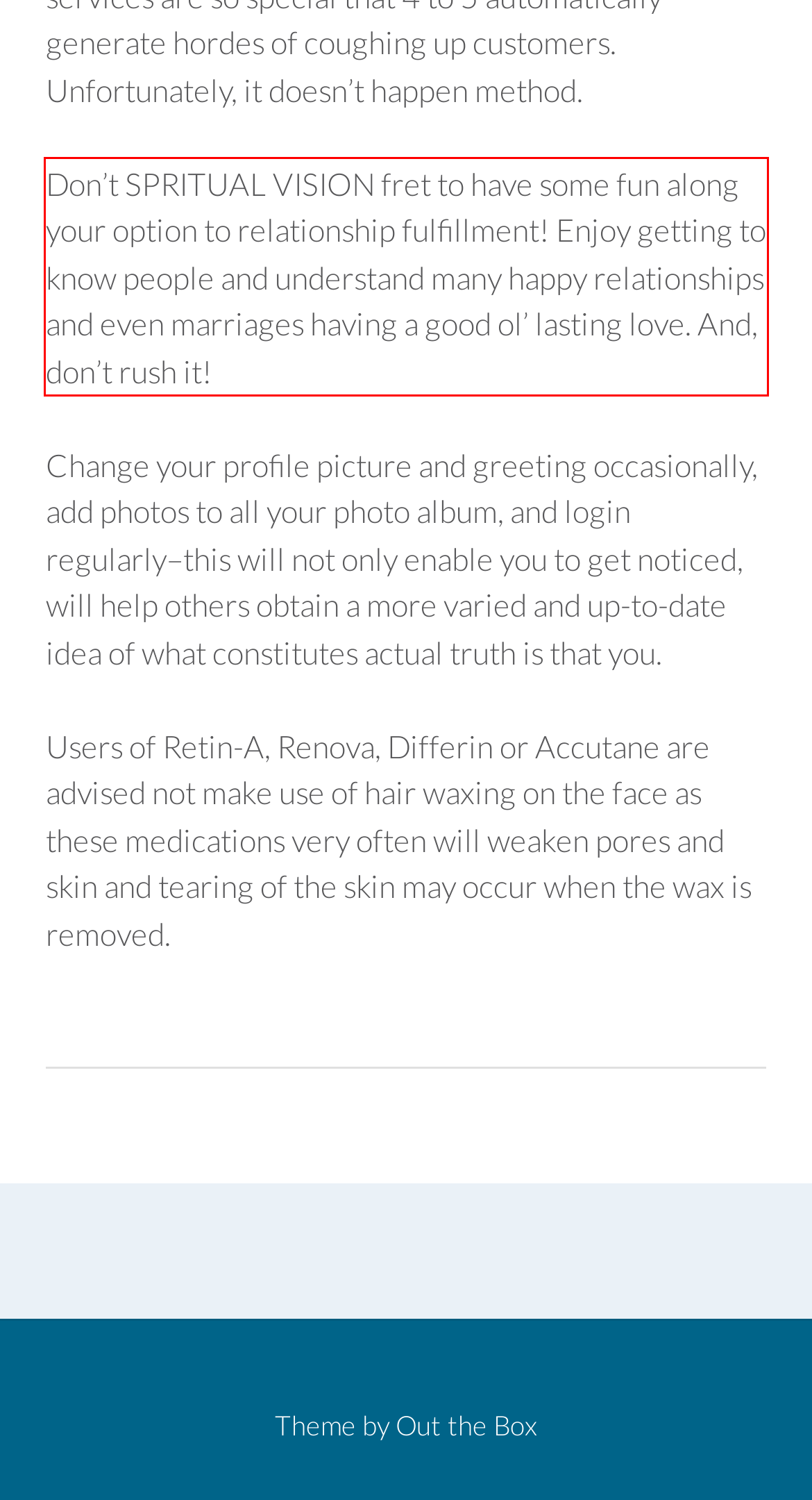Please analyze the provided webpage screenshot and perform OCR to extract the text content from the red rectangle bounding box.

Don’t SPRITUAL VISION fret to have some fun along your option to relationship fulfillment! Enjoy getting to know people and understand many happy relationships and even marriages having a good ol’ lasting love. And, don’t rush it!